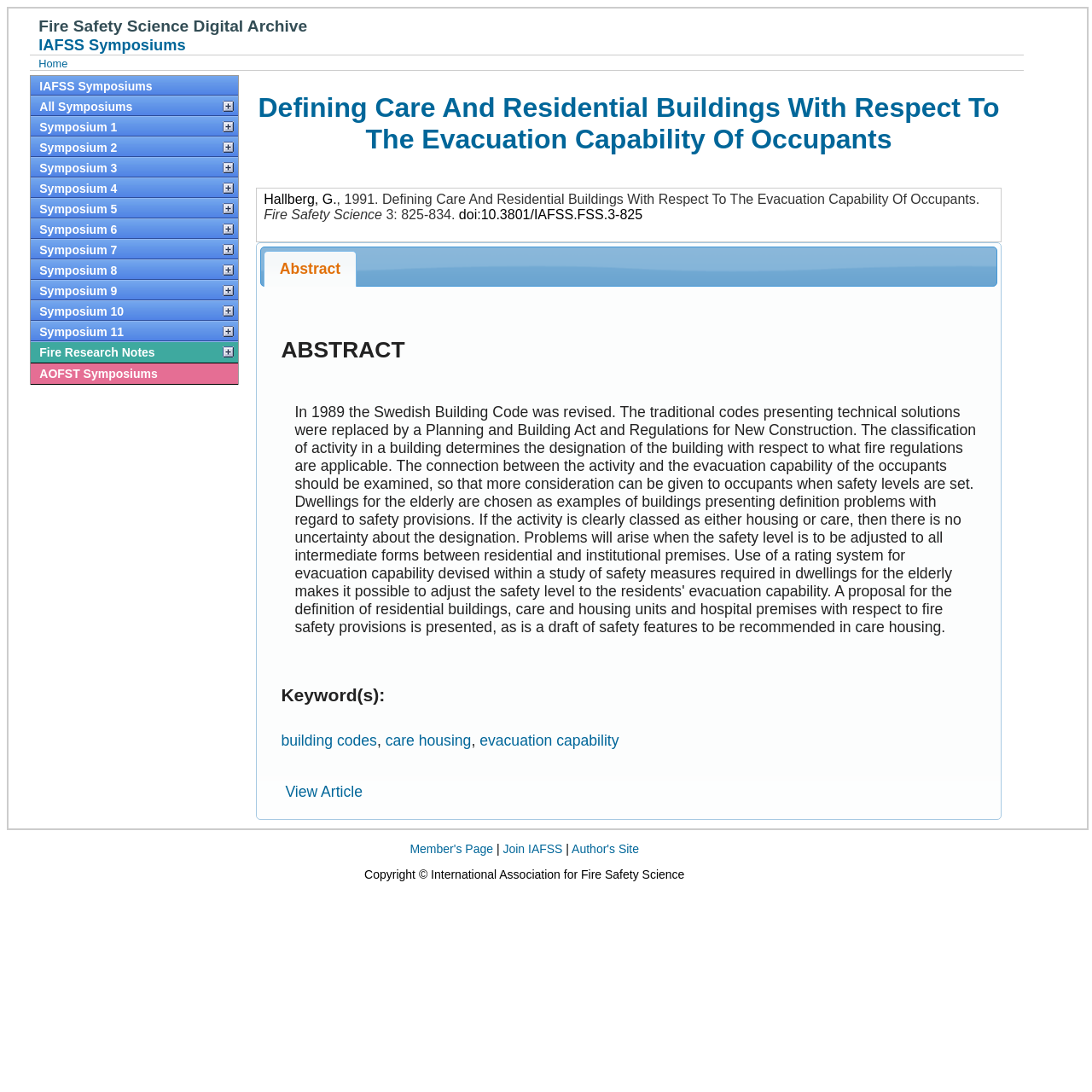What is the copyright information at the bottom of the page?
Please look at the screenshot and answer using one word or phrase.

International Association for Fire Safety Science